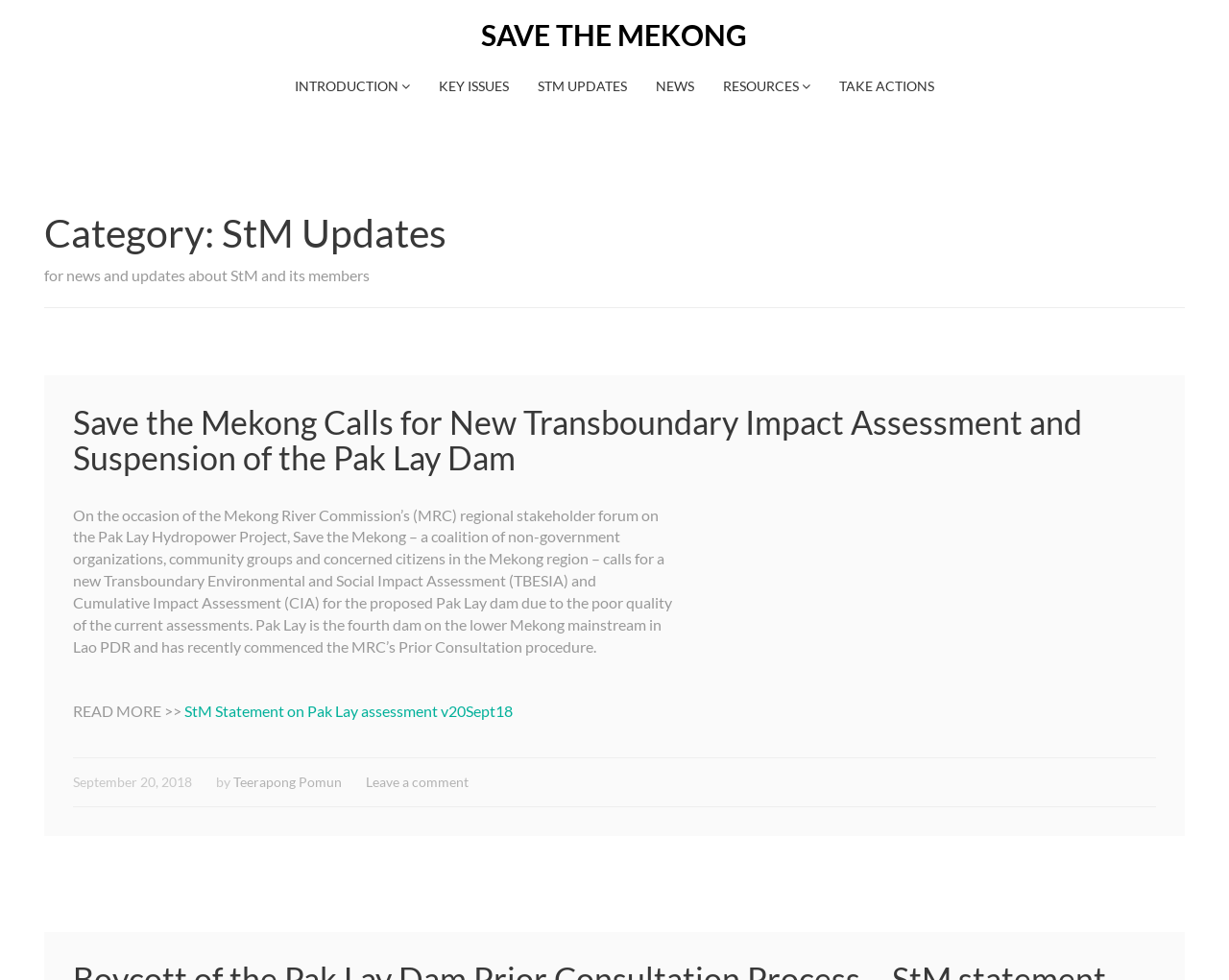Respond to the following question using a concise word or phrase: 
What is the name of the dam mentioned in the article?

Pak Lay Dam